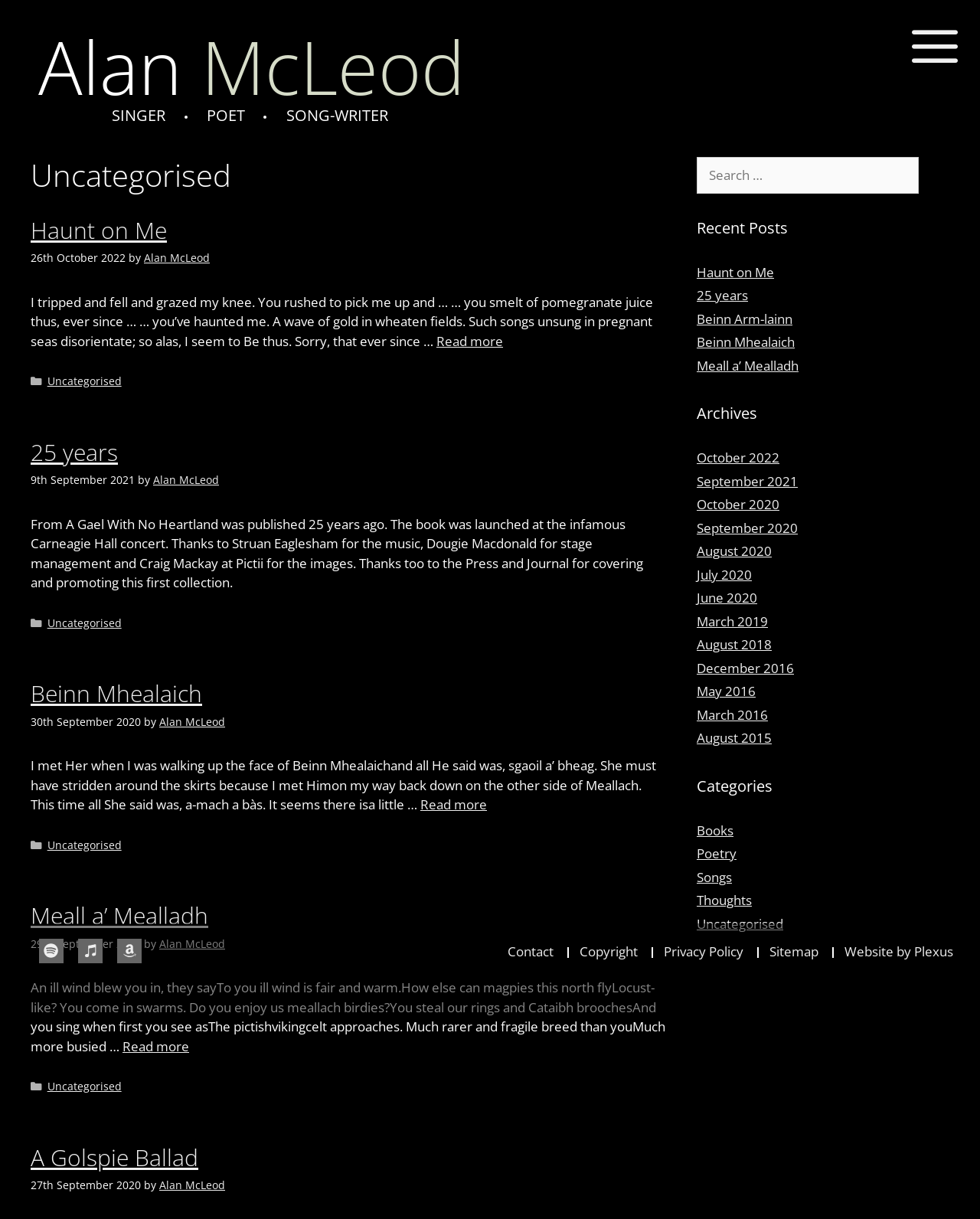Who is the author of the latest article?
Please provide an in-depth and detailed response to the question.

I looked at the latest article on the webpage, which is 'Haunt on Me'. The author of this article is mentioned as 'Alan McLeod' in the text 'by Alan McLeod'.